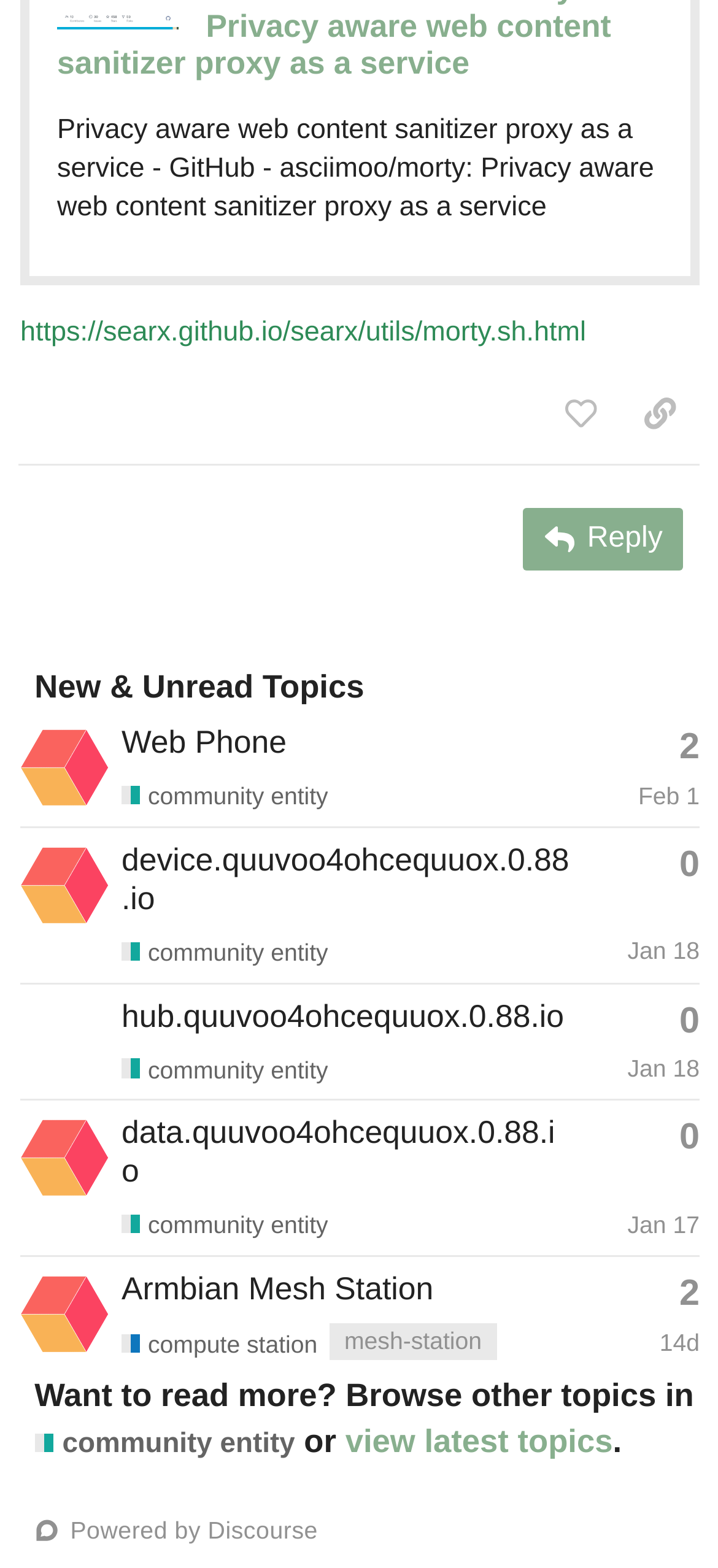Given the description "https://searx.github.io/searx/utils/morty.sh.html", provide the bounding box coordinates of the corresponding UI element.

[0.028, 0.202, 0.816, 0.222]